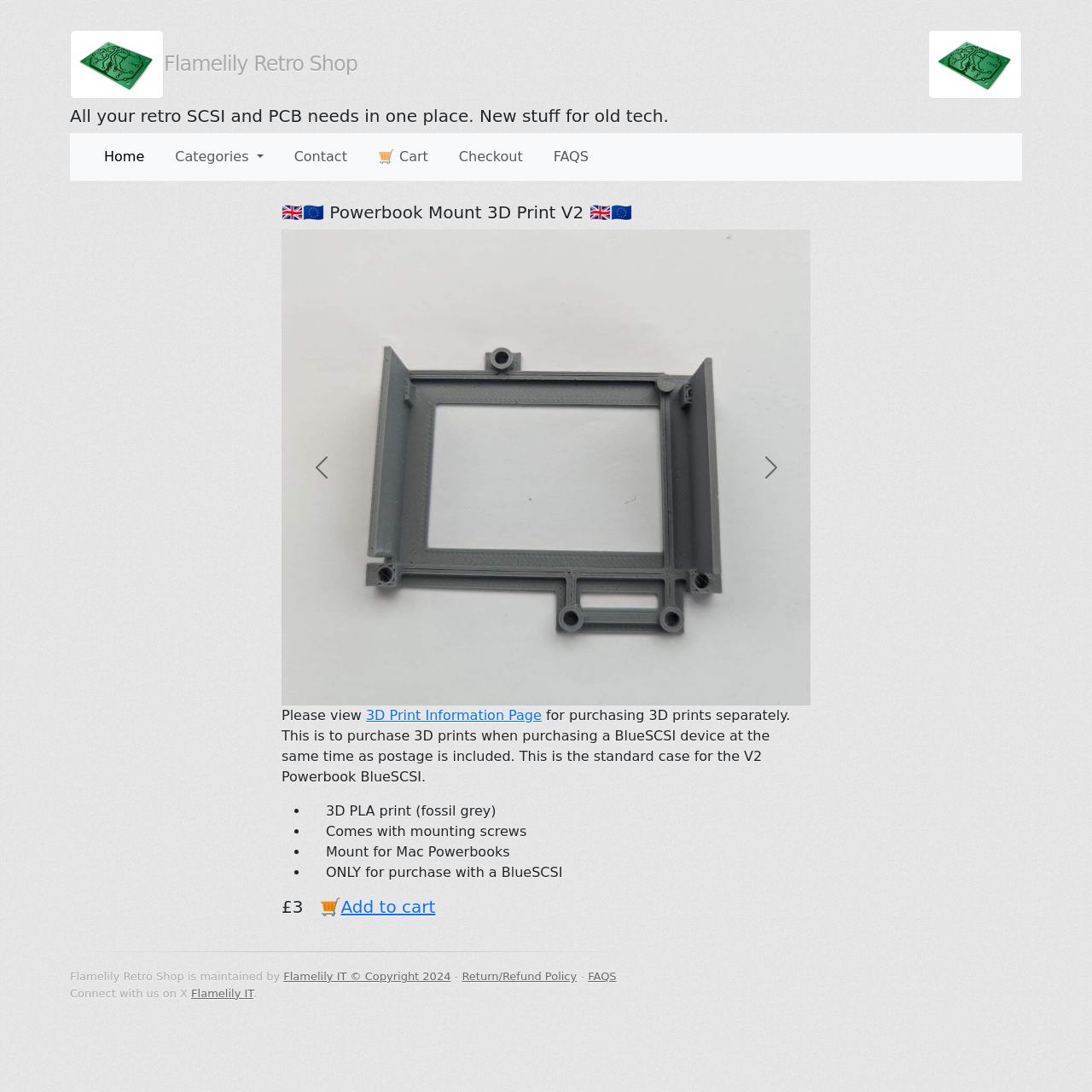What is the price of the 3D Powerbook Mount V2?
Examine the screenshot and reply with a single word or phrase.

£3